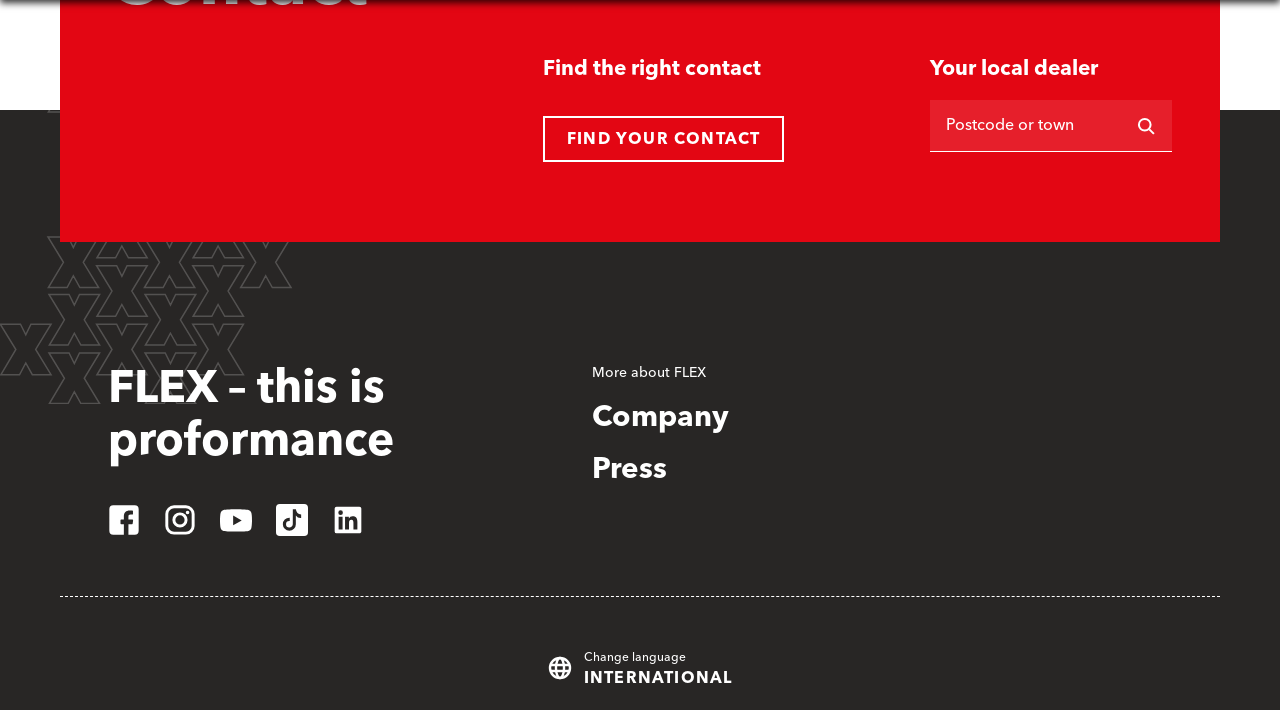Identify the bounding box coordinates of the clickable region required to complete the instruction: "Learn more about the company". The coordinates should be given as four float numbers within the range of 0 and 1, i.e., [left, top, right, bottom].

[0.462, 0.553, 0.569, 0.625]